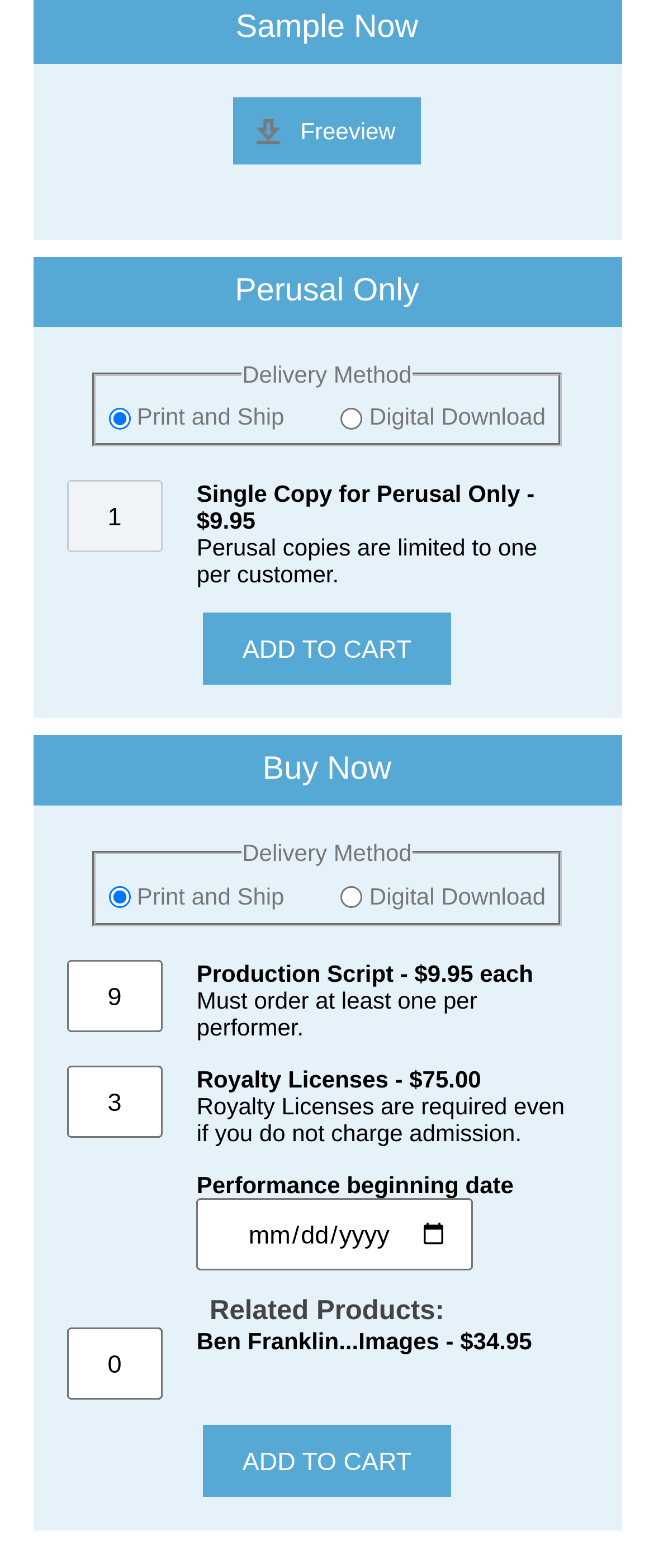Refer to the image and answer the question with as much detail as possible: What is the price of a single copy for perusal only?

The price of a single copy for perusal only is mentioned in the text 'Single Copy for Perusal Only - $9.95' which is located below the 'Delivery Method' section.